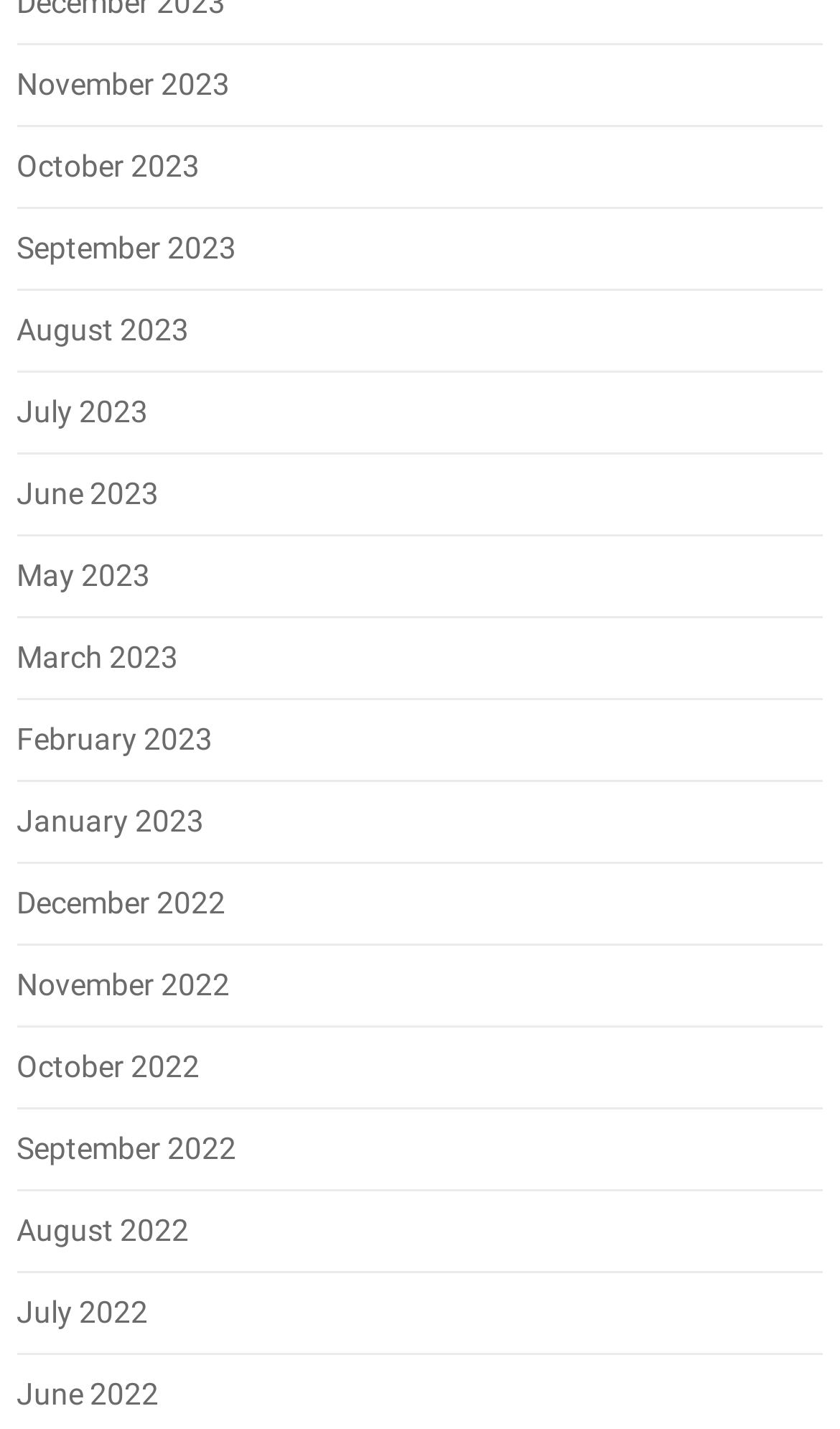Identify the bounding box coordinates of the area that should be clicked in order to complete the given instruction: "View June 2022". The bounding box coordinates should be four float numbers between 0 and 1, i.e., [left, top, right, bottom].

[0.02, 0.964, 0.189, 0.988]